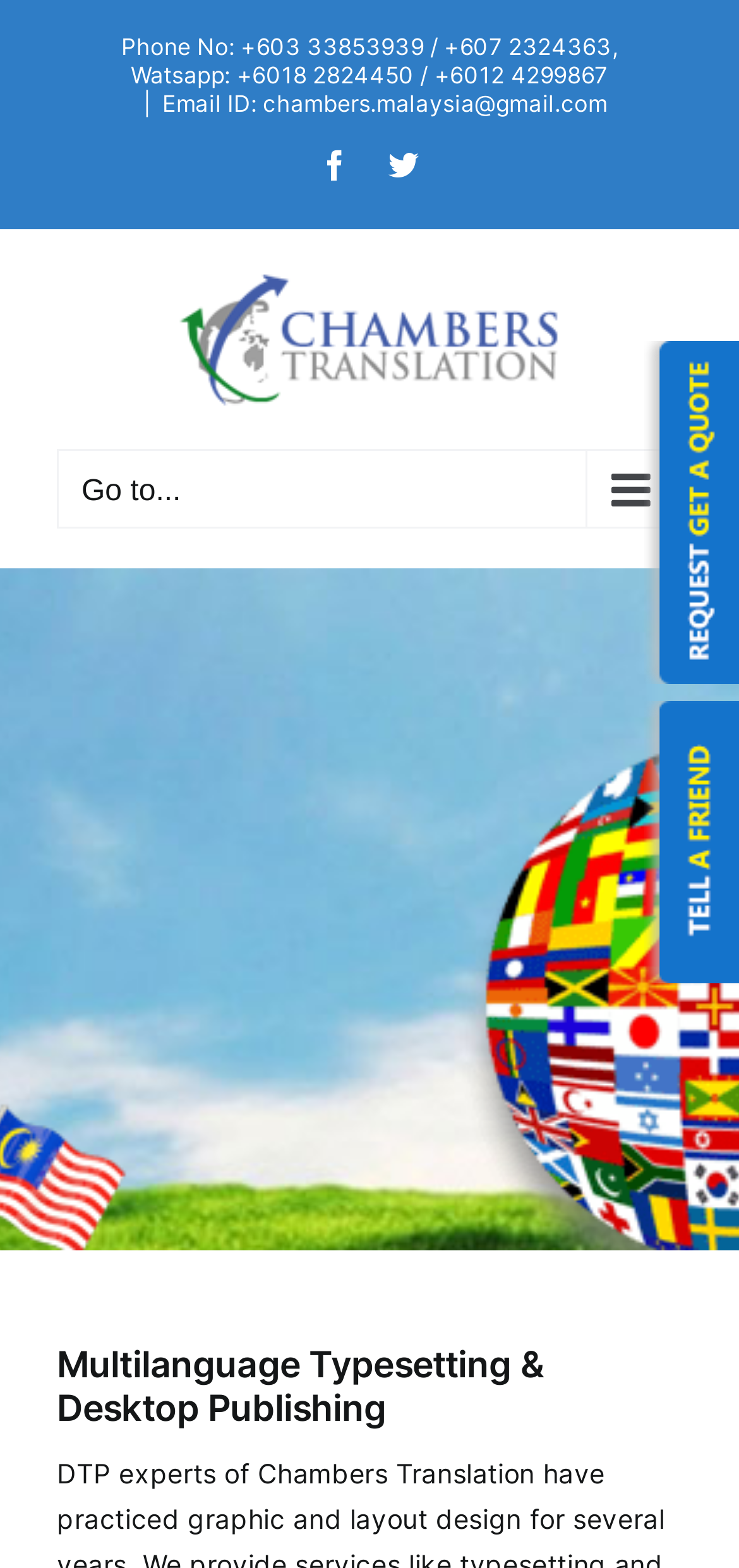Extract the text of the main heading from the webpage.

Multilanguage Typesetting & Desktop Publishing